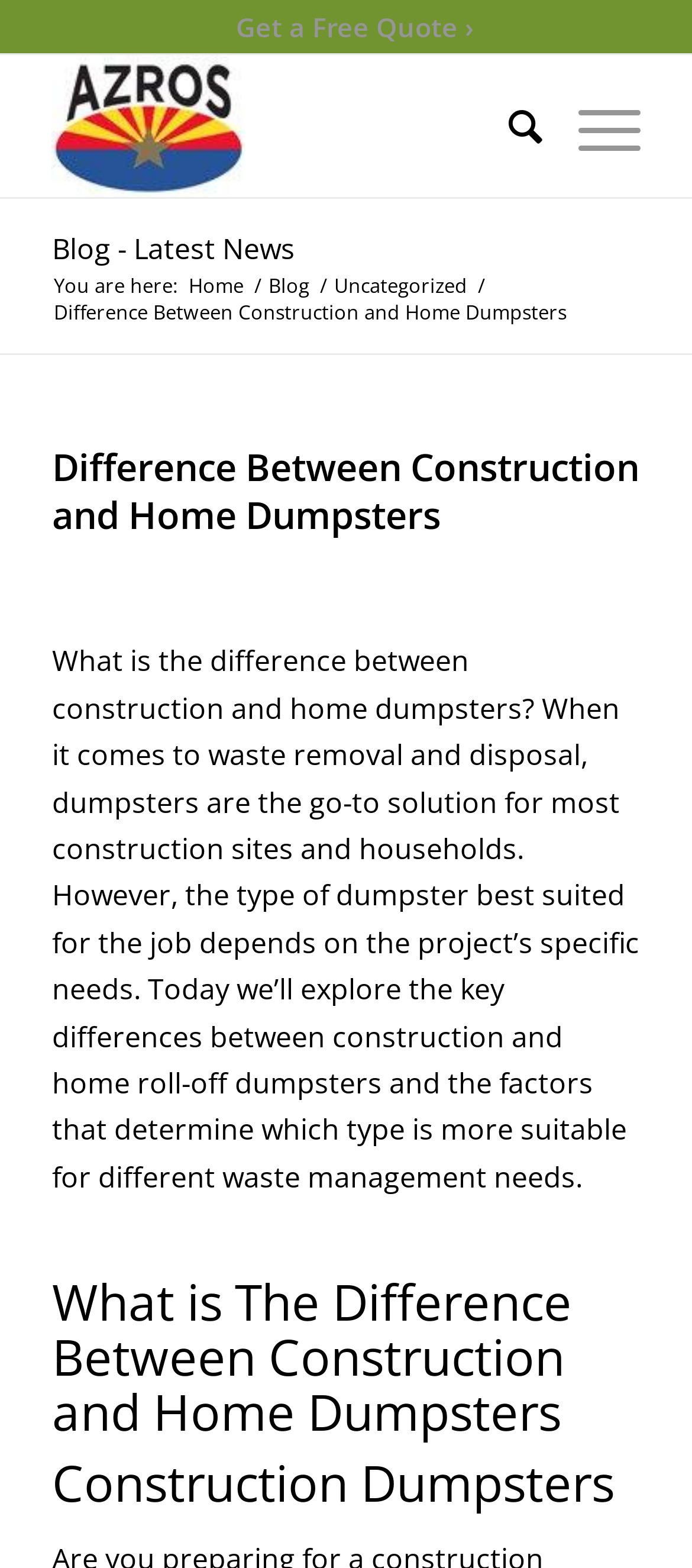Determine the main headline of the webpage and provide its text.

Difference Between Construction and Home Dumpsters